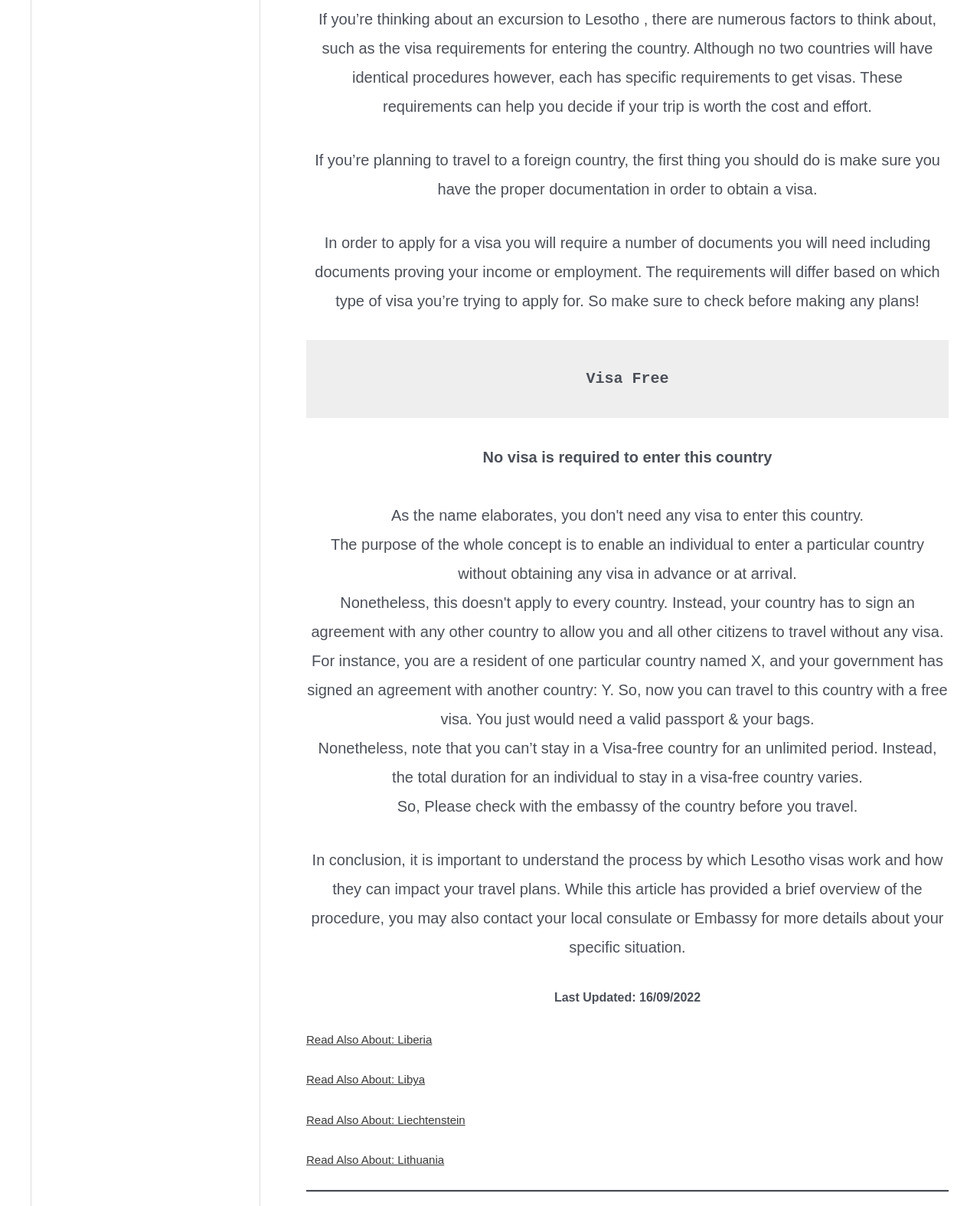What is the purpose of visa-free travel?
Based on the visual, give a brief answer using one word or a short phrase.

To enter a country without obtaining a visa